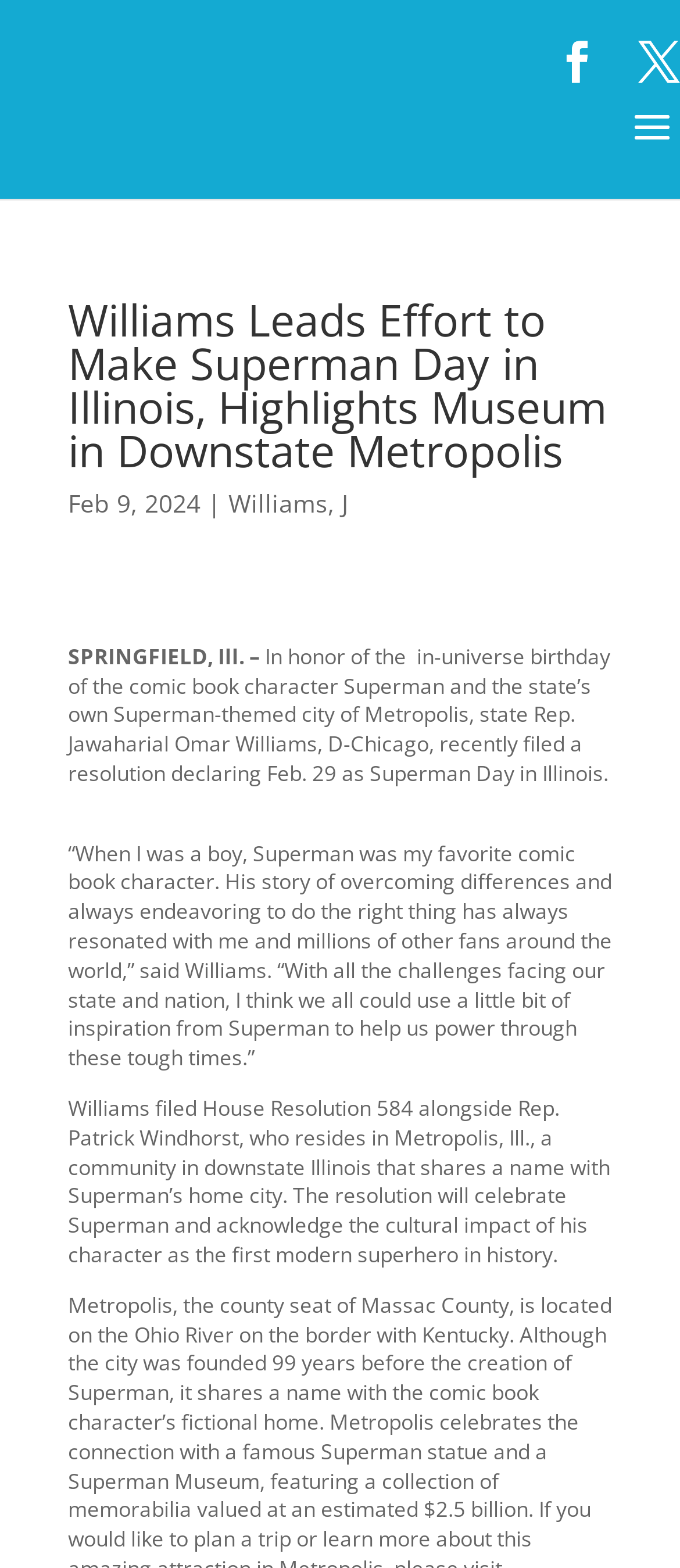What is the name of the city mentioned in the article?
Can you provide an in-depth and detailed response to the question?

The article mentions the city of Metropolis, which is the home city of Superman in the comic book series, and also the name of a community in downstate Illinois.